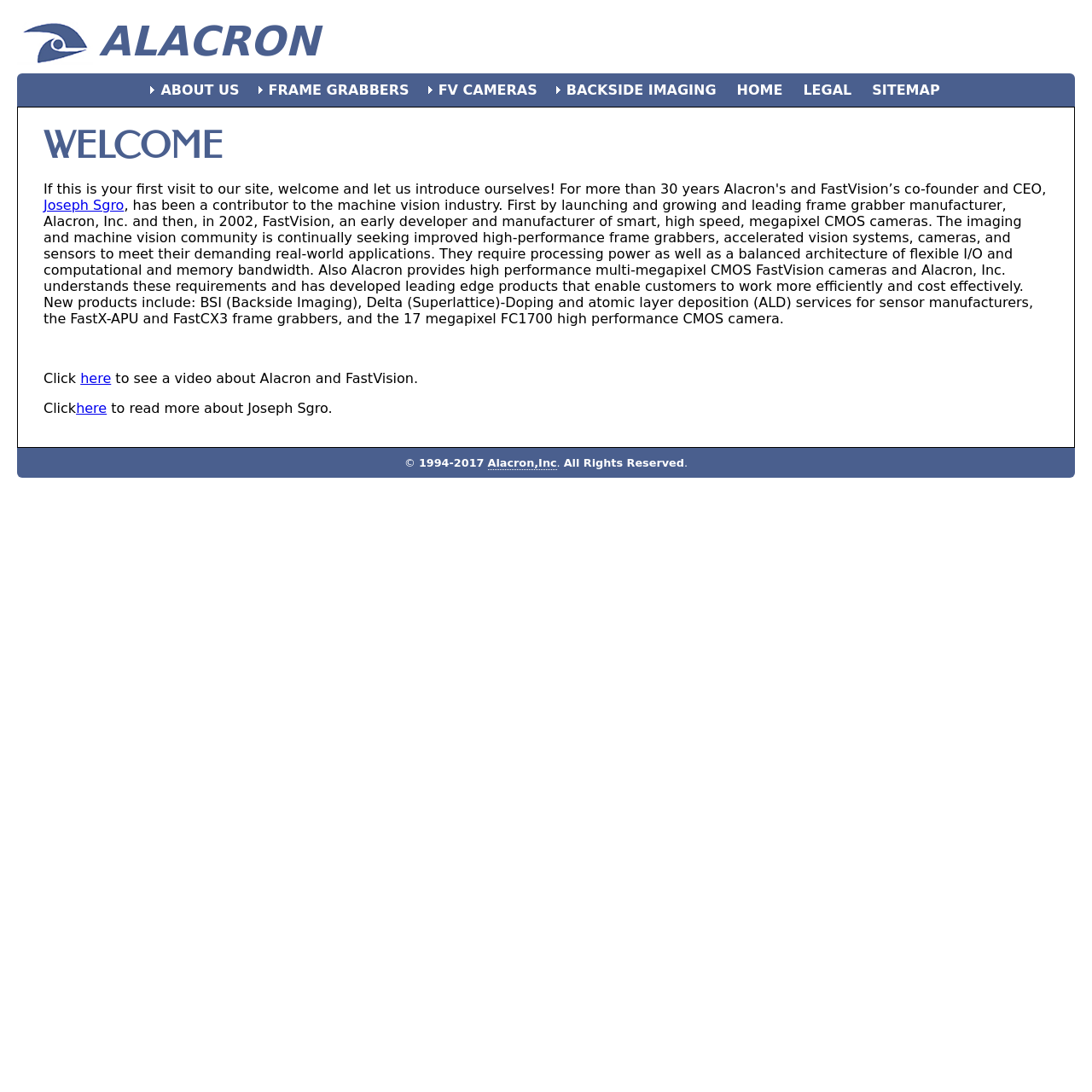Please provide a one-word or short phrase answer to the question:
What is the name of the company?

Alacron